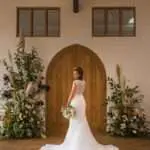What type of door is featured in the image?
Answer with a single word or phrase, using the screenshot for reference.

Arched wooden door